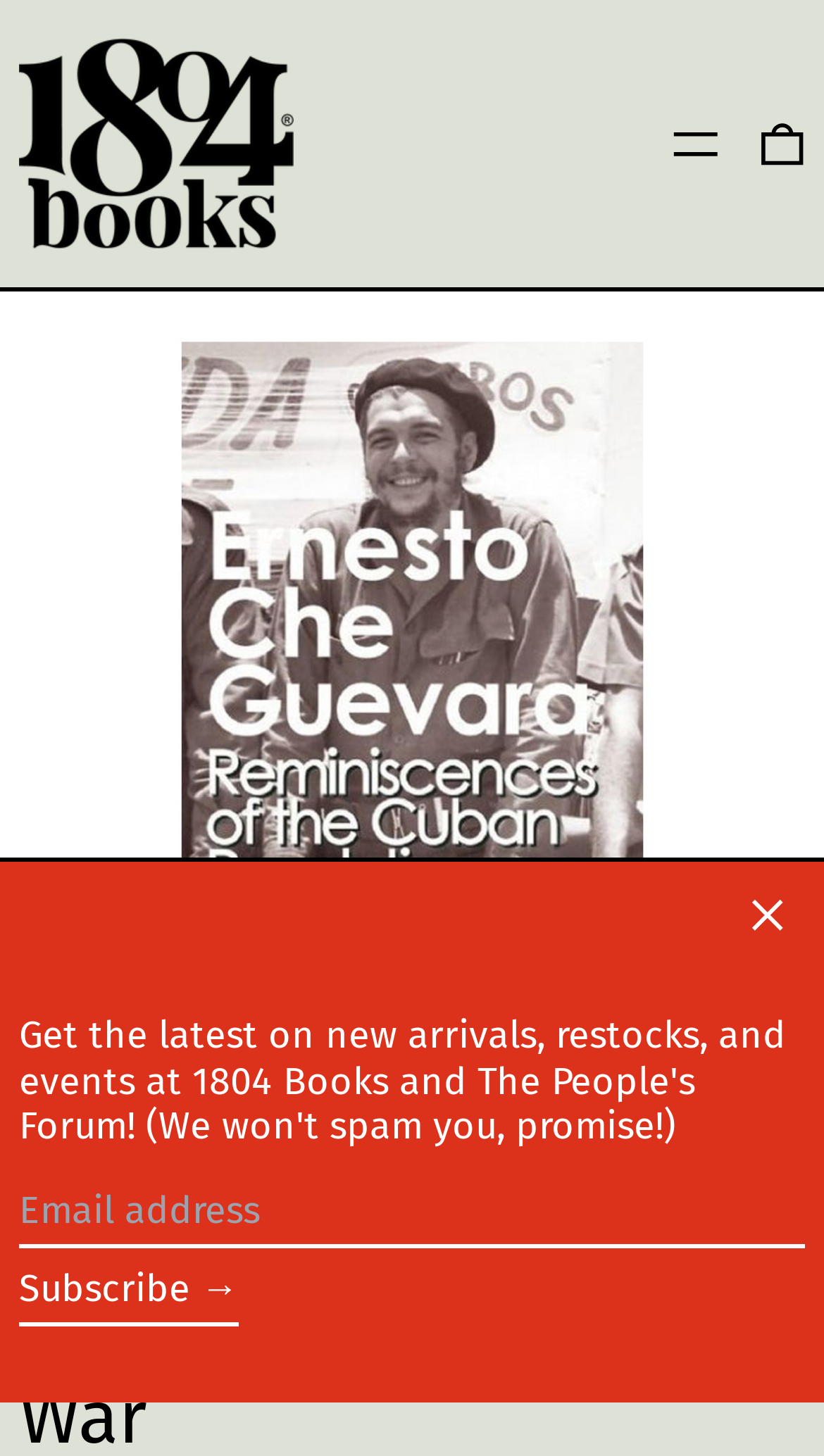Please respond to the question using a single word or phrase:
What is the purpose of the 'Subscribe' button?

To subscribe with an email address